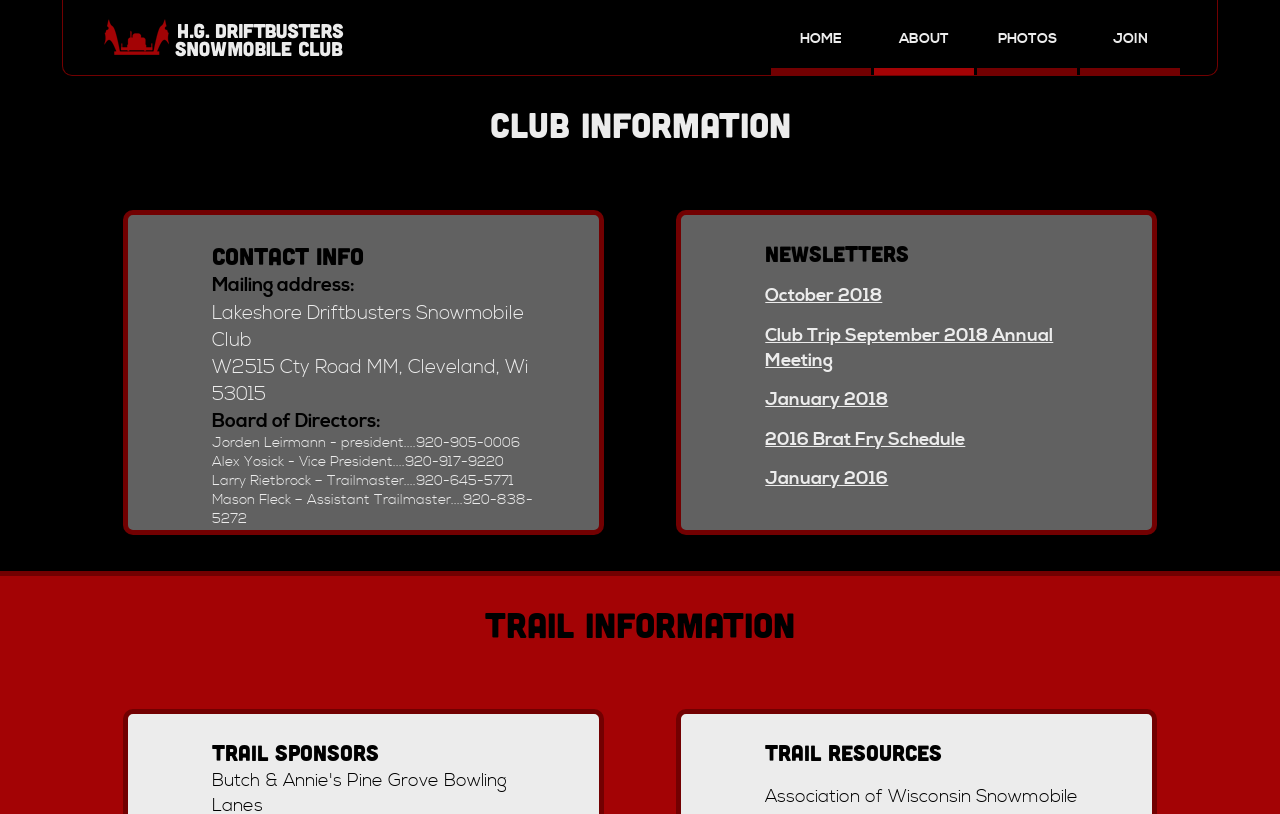Please provide the bounding box coordinate of the region that matches the element description: 2016 Brat Fry Schedule. Coordinates should be in the format (top-left x, top-left y, bottom-right x, bottom-right y) and all values should be between 0 and 1.

[0.598, 0.527, 0.754, 0.554]